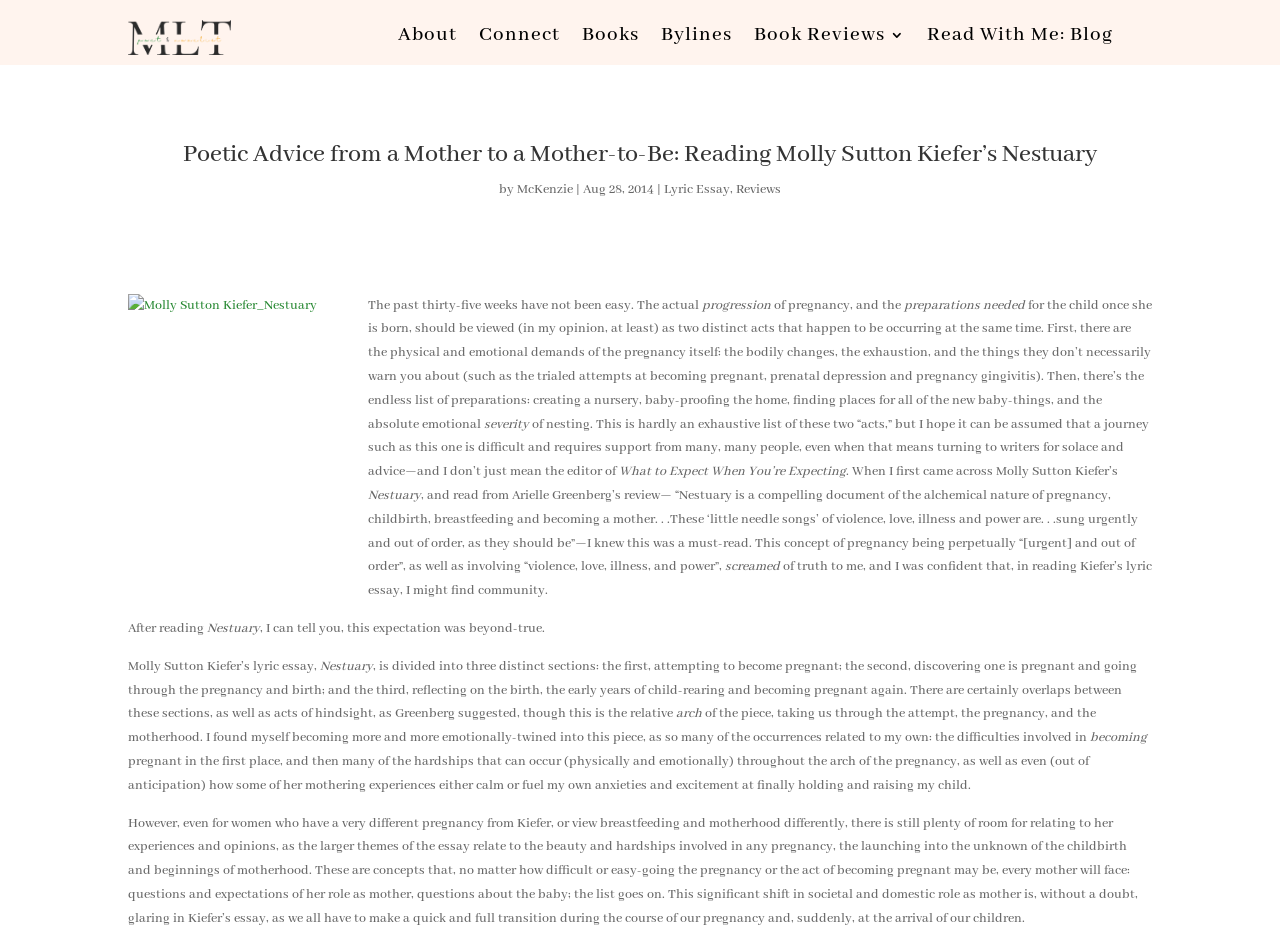Answer the following in one word or a short phrase: 
What is the tone of the review?

Reflective and personal